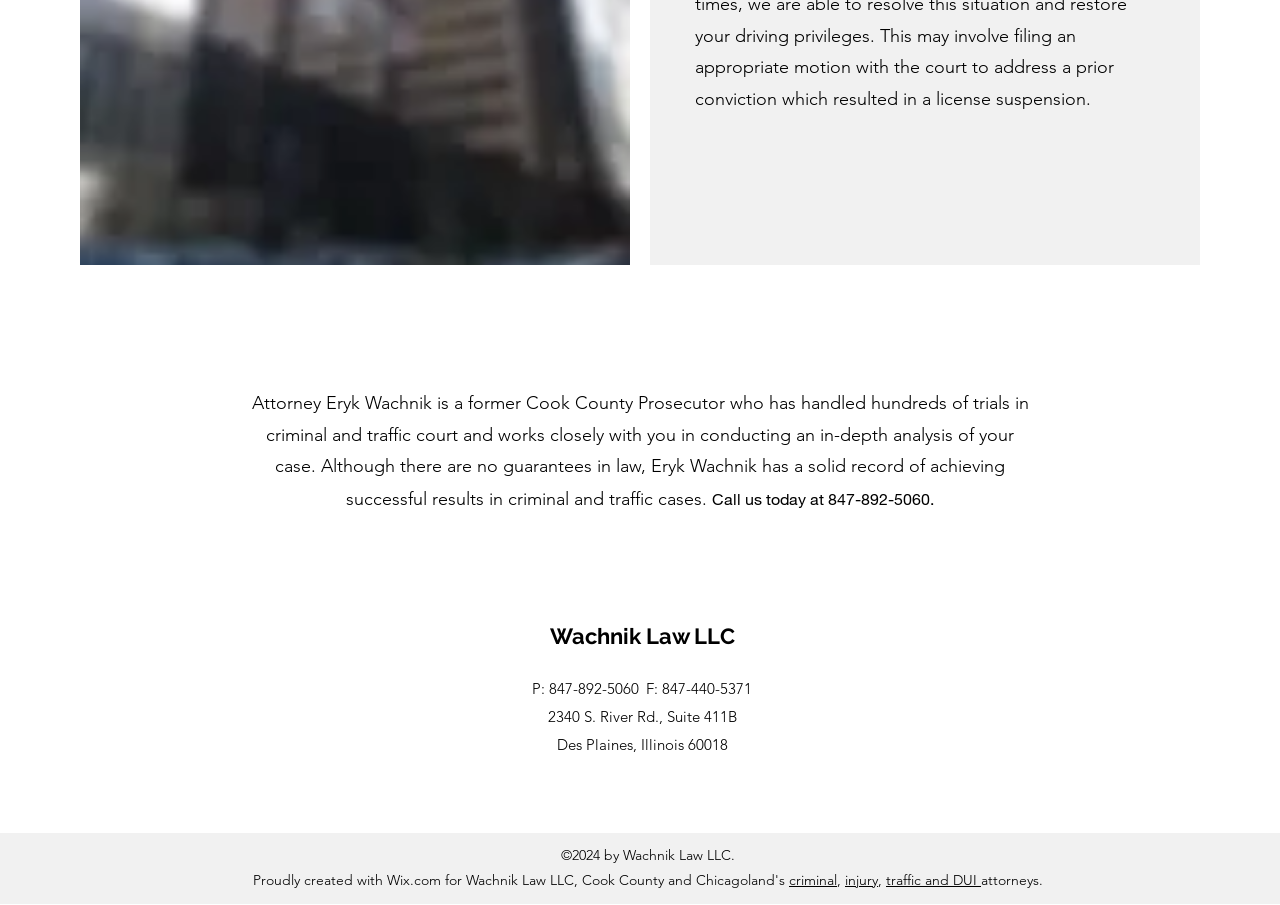Find the bounding box coordinates for the element described here: "Wachnik Law LLC".

[0.429, 0.688, 0.574, 0.717]